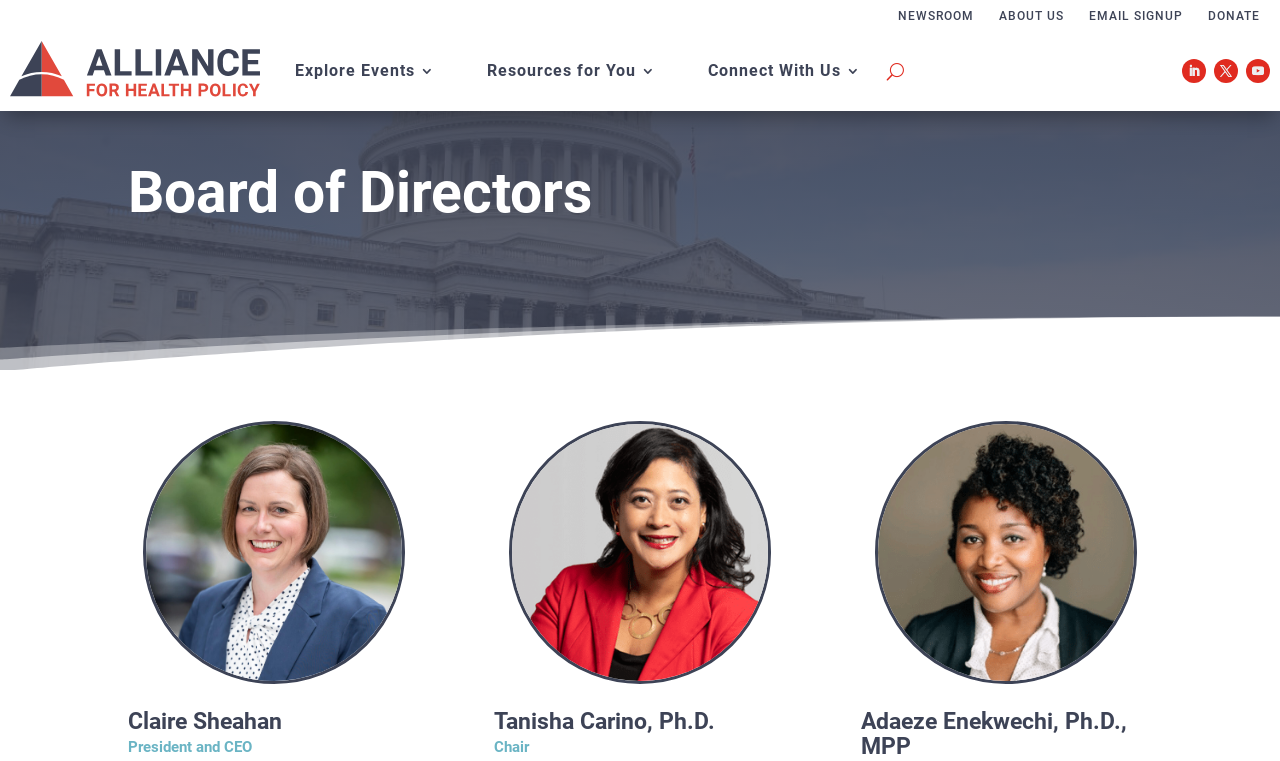How many navigation links are available at the top?
Please provide a detailed and thorough answer to the question.

I examined the webpage and found a navigation menu at the top. There are four links: 'NEWSROOM', 'ABOUT US', 'EMAIL SIGNUP', and 'DONATE'.